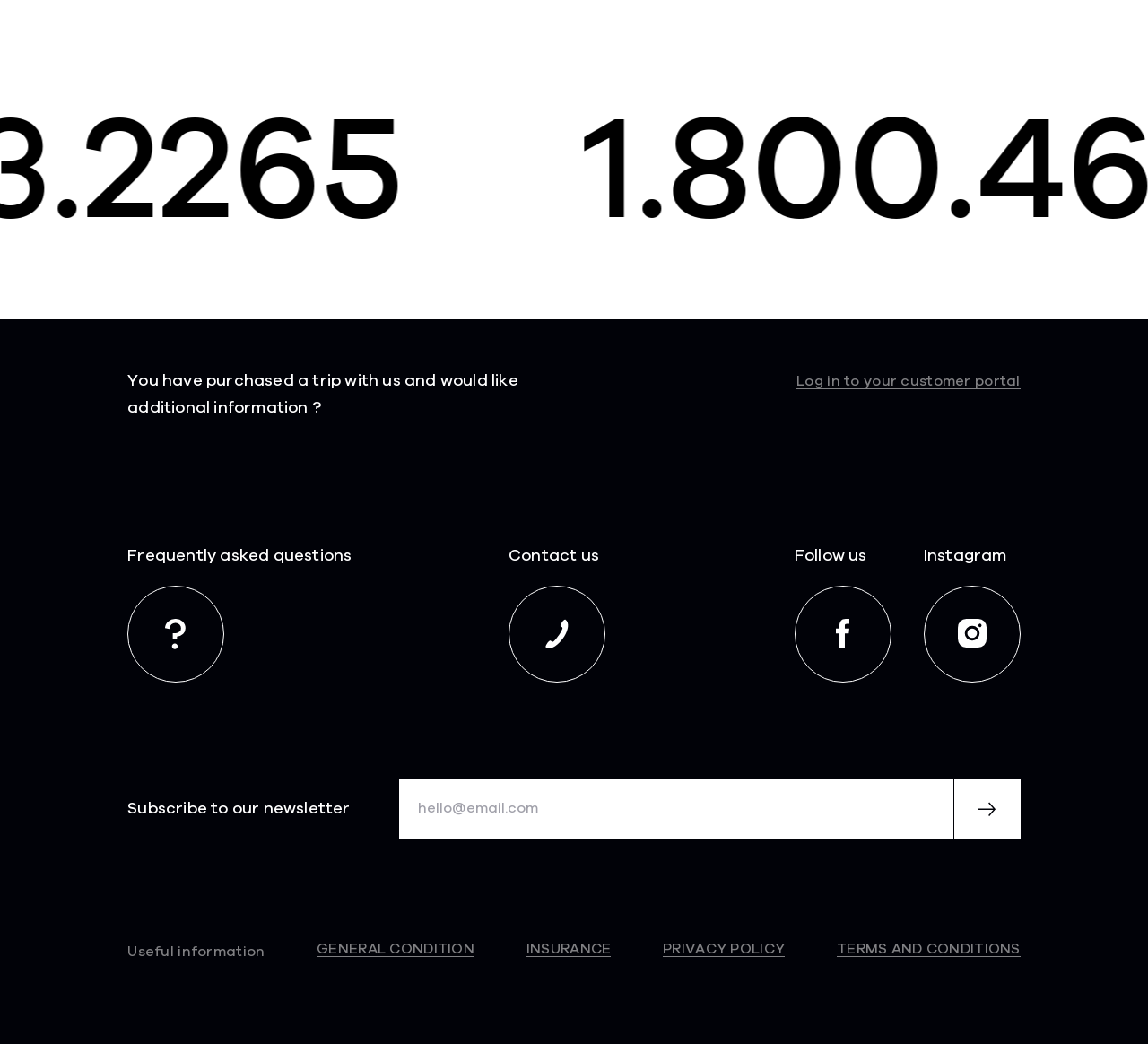Identify the bounding box coordinates of the clickable section necessary to follow the following instruction: "Subscribe to our newsletter". The coordinates should be presented as four float numbers from 0 to 1, i.e., [left, top, right, bottom].

[0.111, 0.761, 0.305, 0.787]